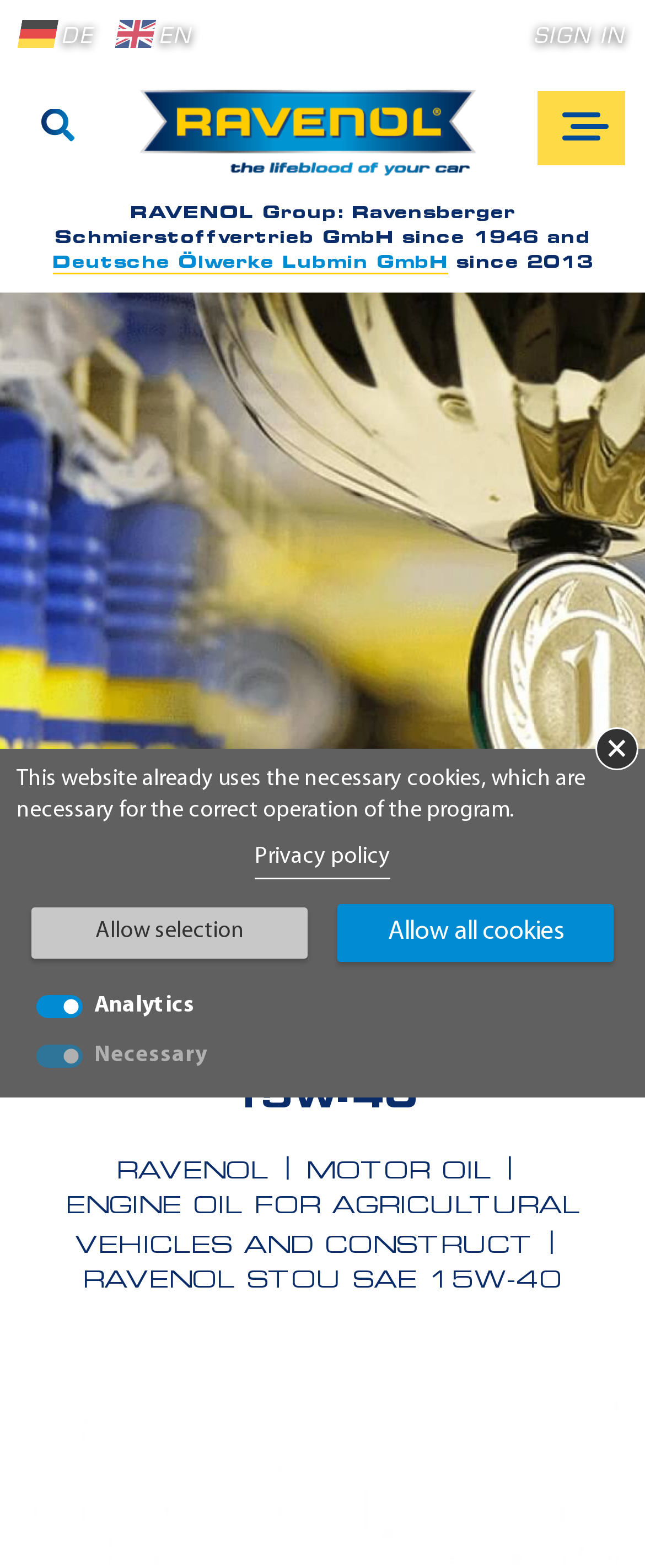Locate the bounding box coordinates of the element I should click to achieve the following instruction: "Click the Flags DE link".

[0.031, 0.014, 0.145, 0.034]